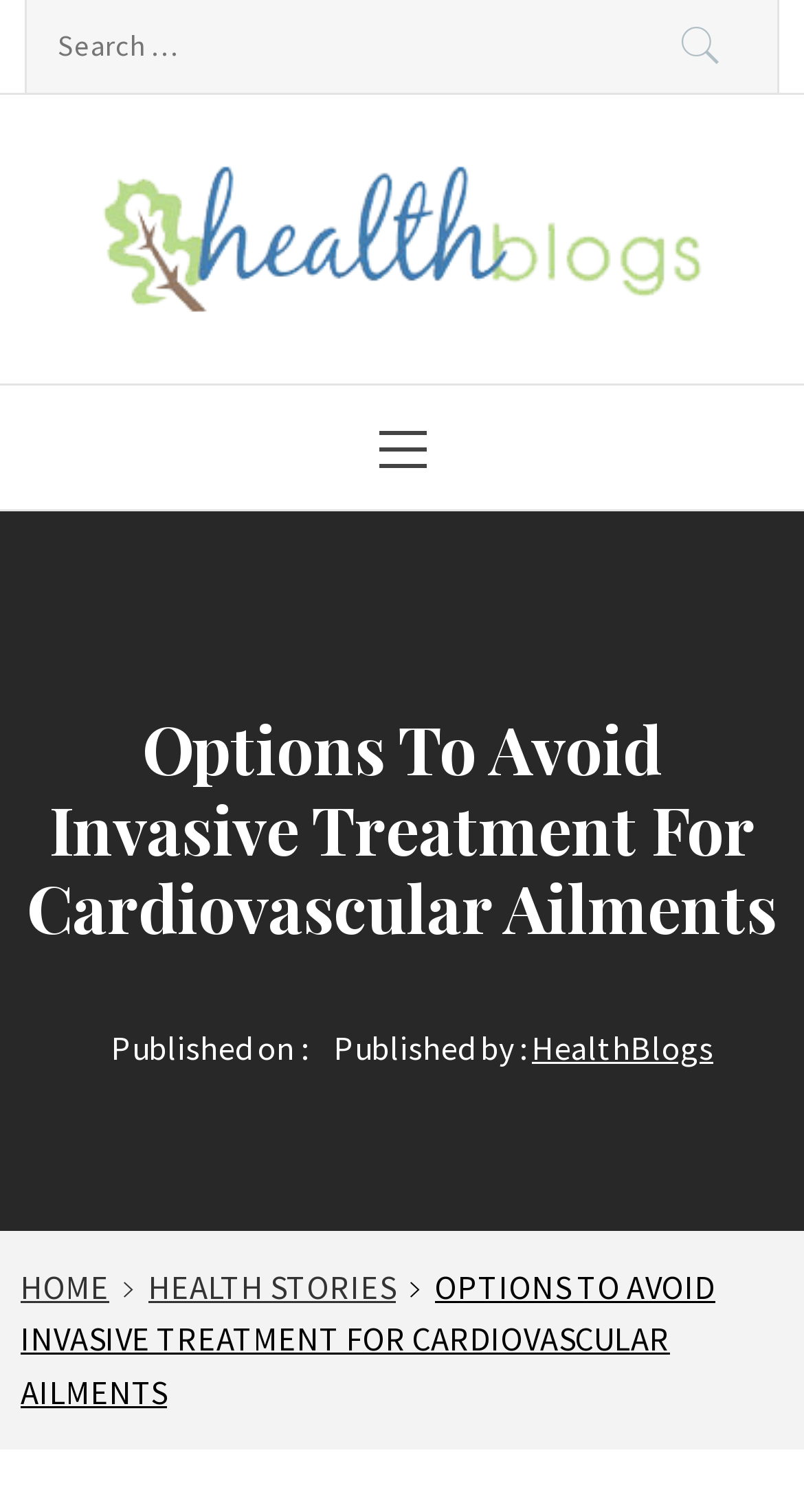Determine the bounding box coordinates for the region that must be clicked to execute the following instruction: "Go to Home".

None